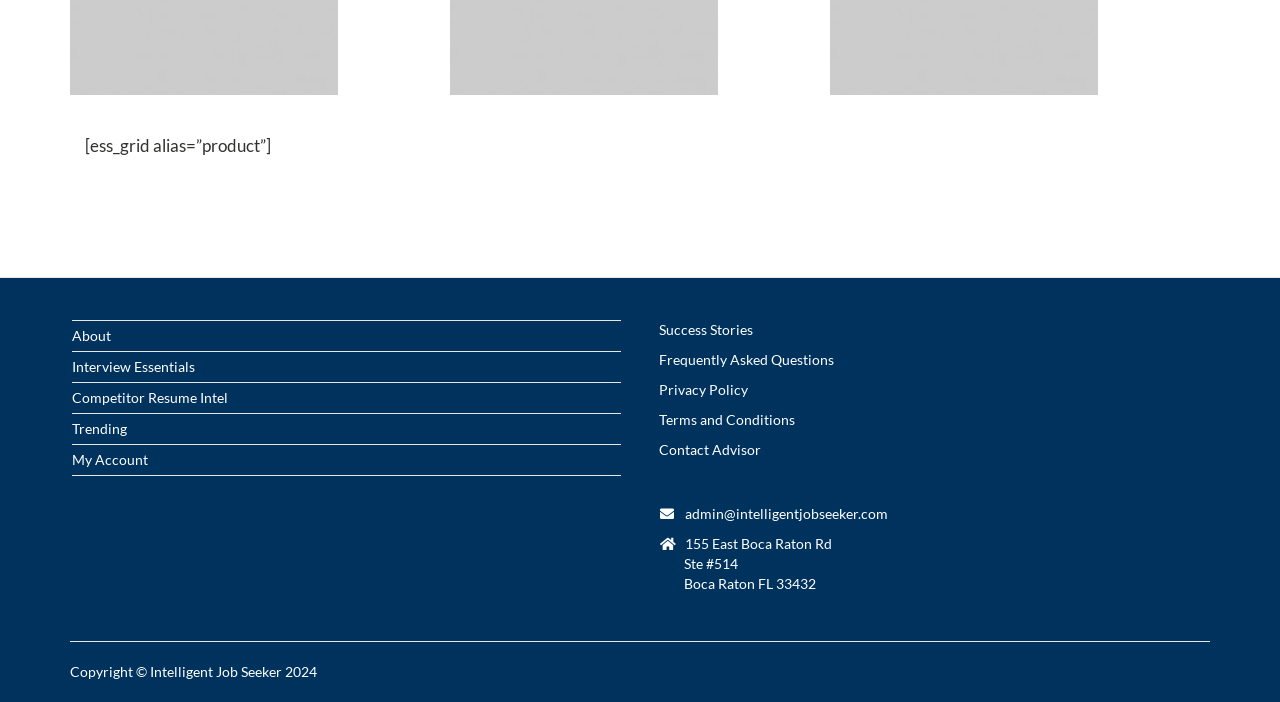What is the address of the company?
Using the image provided, answer with just one word or phrase.

155 East Boca Raton Rd, Ste #514, Boca Raton FL 33432